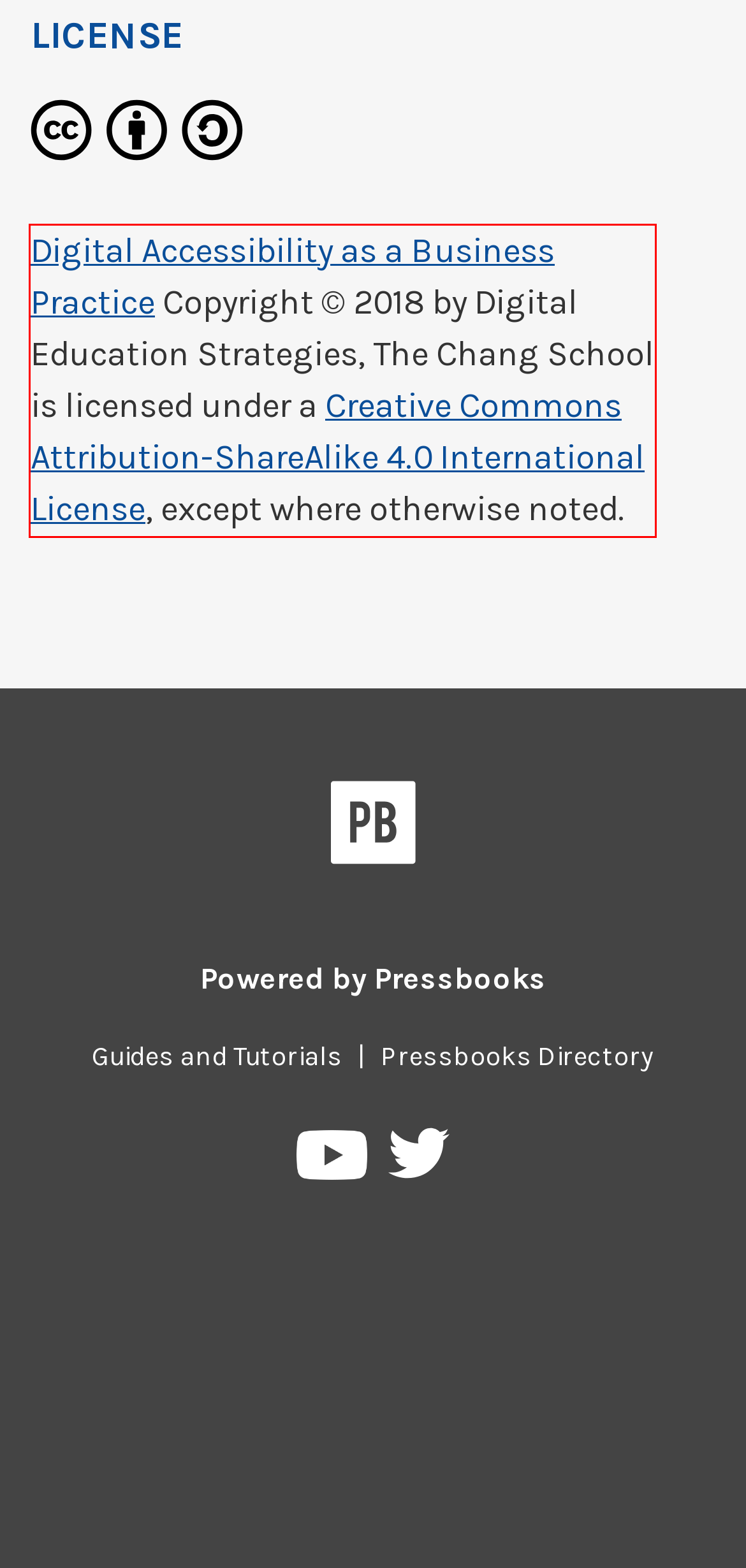Please recognize and transcribe the text located inside the red bounding box in the webpage image.

Digital Accessibility as a Business Practice Copyright © 2018 by Digital Education Strategies, The Chang School is licensed under a Creative Commons Attribution-ShareAlike 4.0 International License, except where otherwise noted.